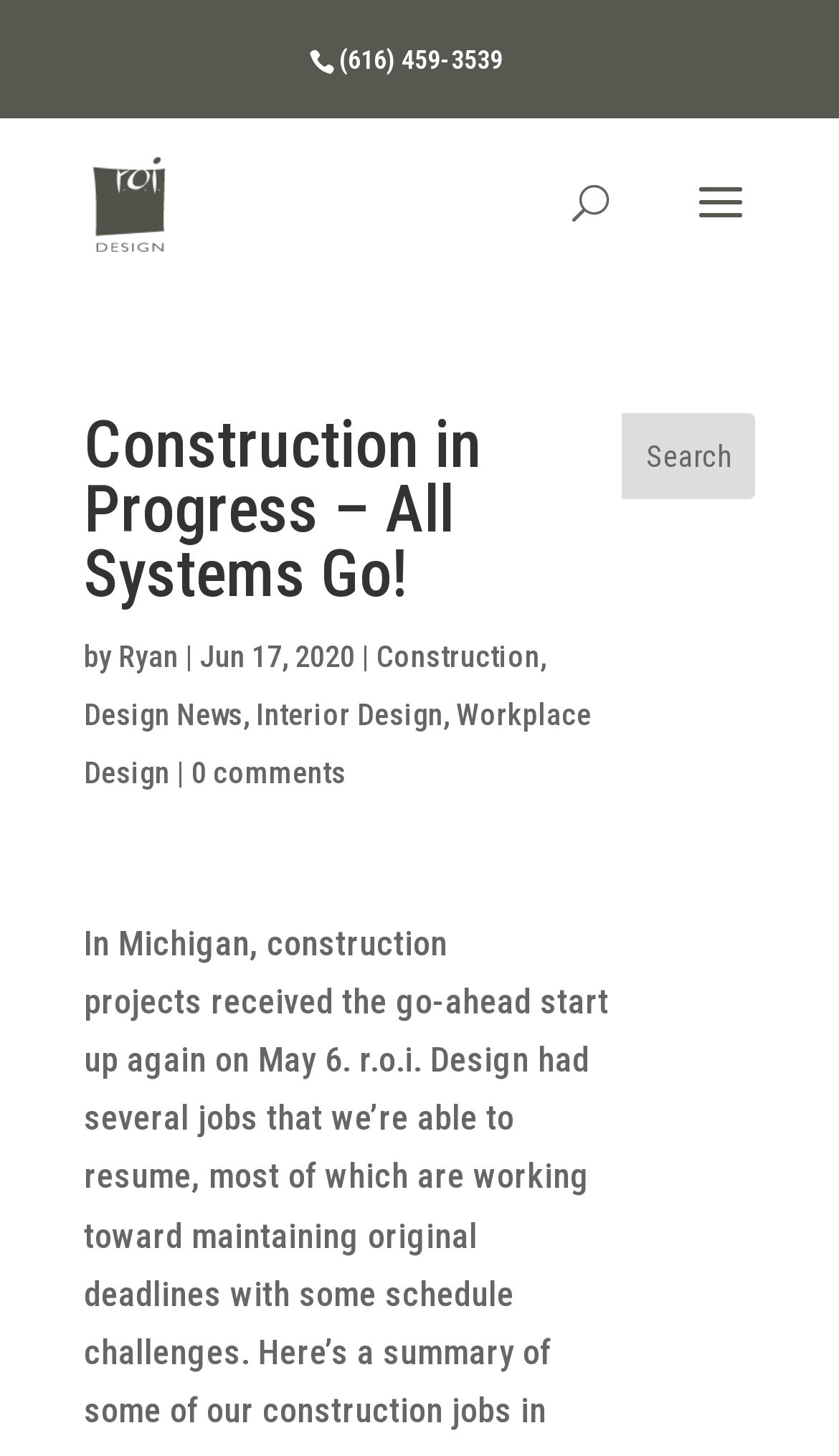Predict the bounding box coordinates of the area that should be clicked to accomplish the following instruction: "Toggle the menu". The bounding box coordinates should consist of four float numbers between 0 and 1, i.e., [left, top, right, bottom].

None